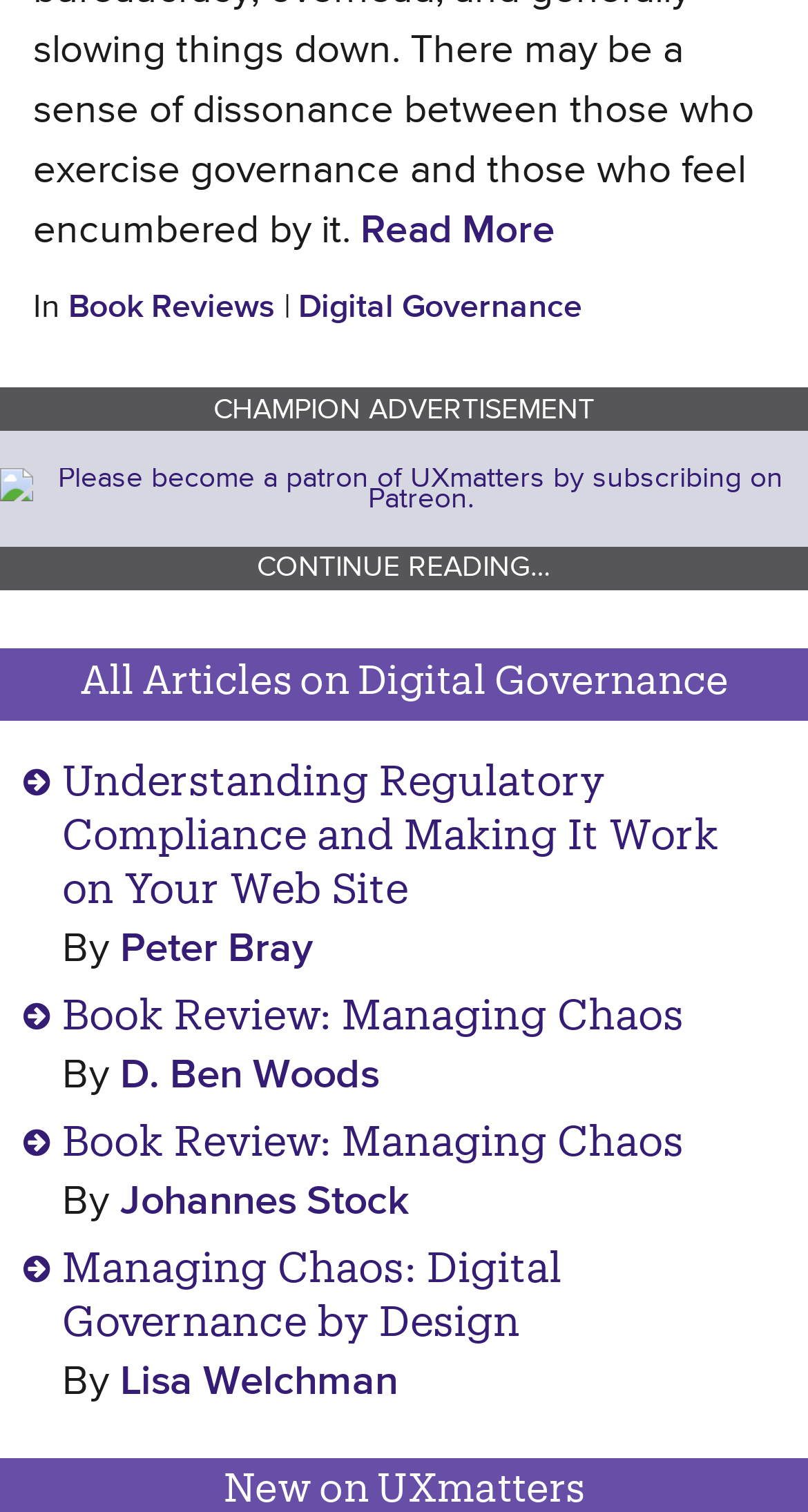Please specify the coordinates of the bounding box for the element that should be clicked to carry out this instruction: "Explore Digital Governance". The coordinates must be four float numbers between 0 and 1, formatted as [left, top, right, bottom].

[0.369, 0.192, 0.721, 0.216]